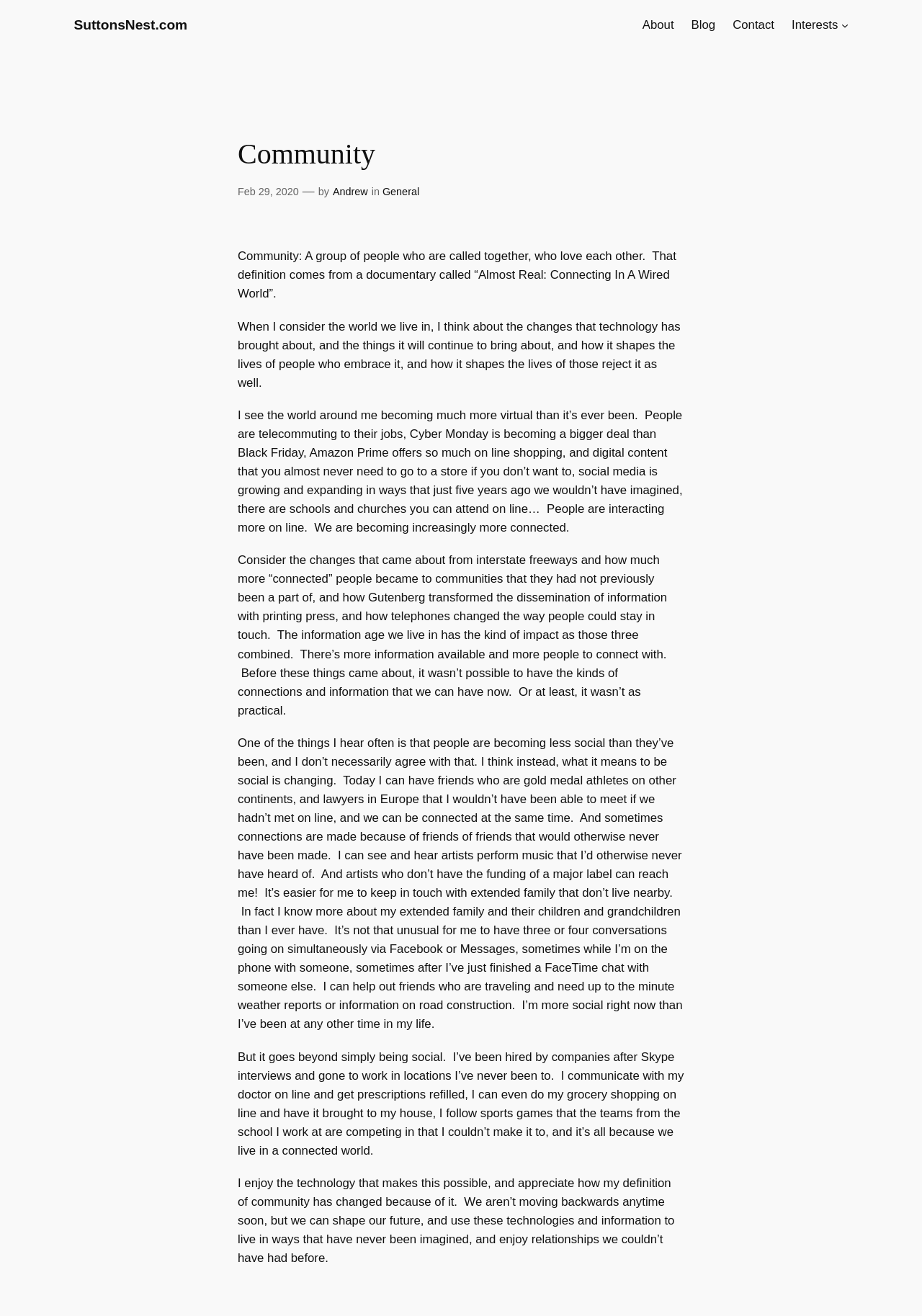Kindly provide the bounding box coordinates of the section you need to click on to fulfill the given instruction: "Click on the 'Interests' link".

[0.859, 0.012, 0.909, 0.026]